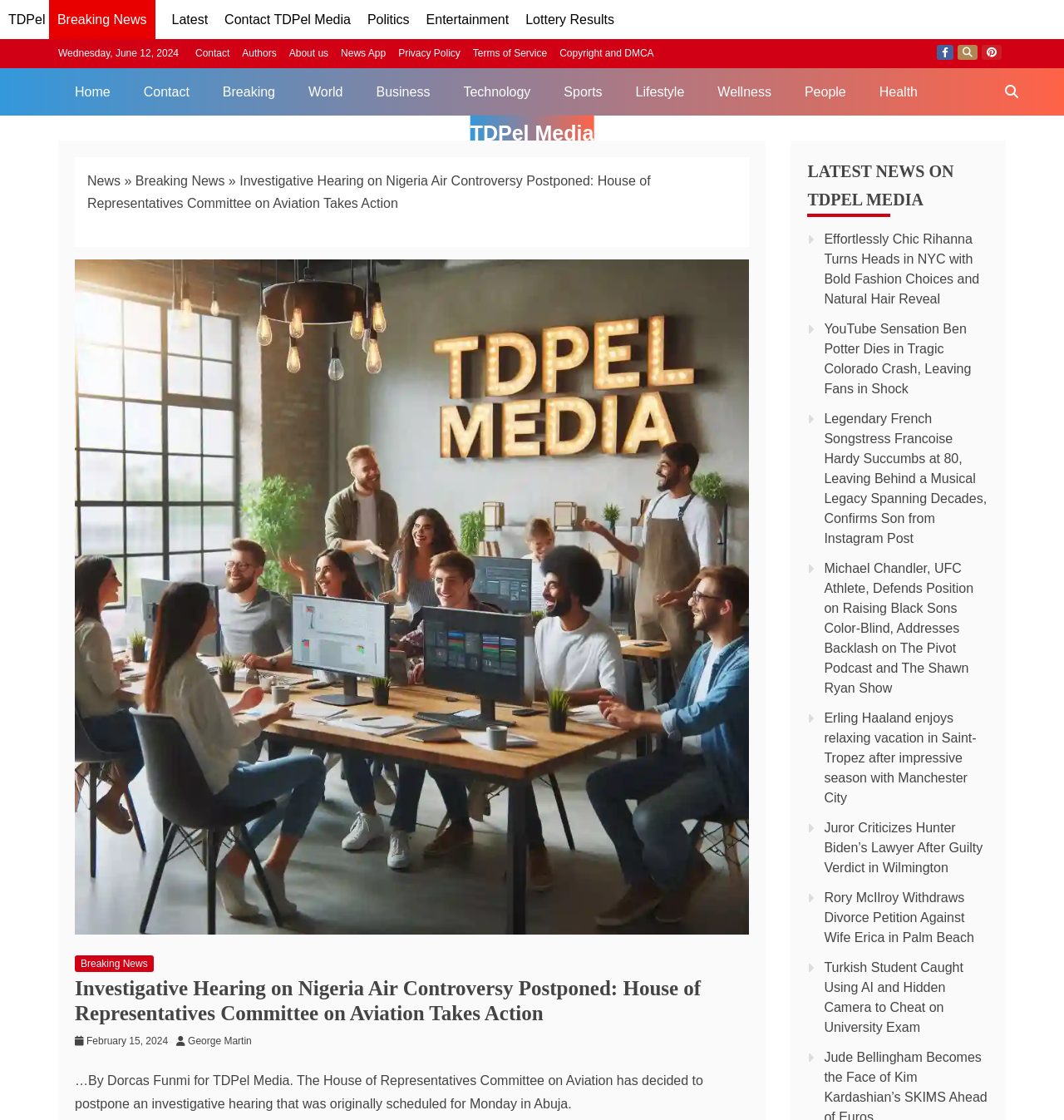Please locate the bounding box coordinates of the element's region that needs to be clicked to follow the instruction: "Read the AI News". The bounding box coordinates should be provided as four float numbers between 0 and 1, i.e., [left, top, right, bottom].

None